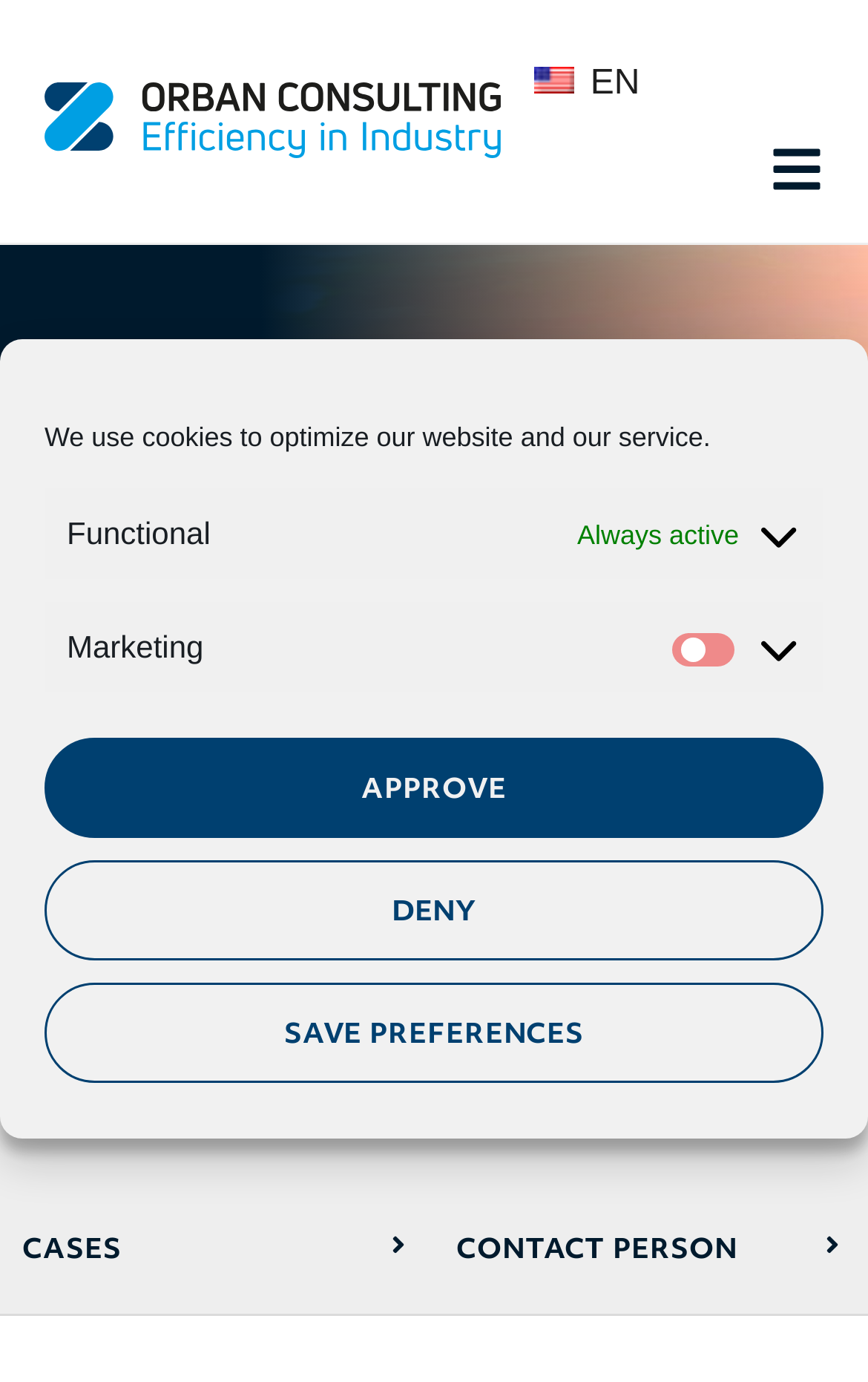Using the provided description: "Our approach", find the bounding box coordinates of the corresponding UI element. The output should be four float numbers between 0 and 1, in the format [left, top, right, bottom].

[0.0, 0.764, 0.5, 0.858]